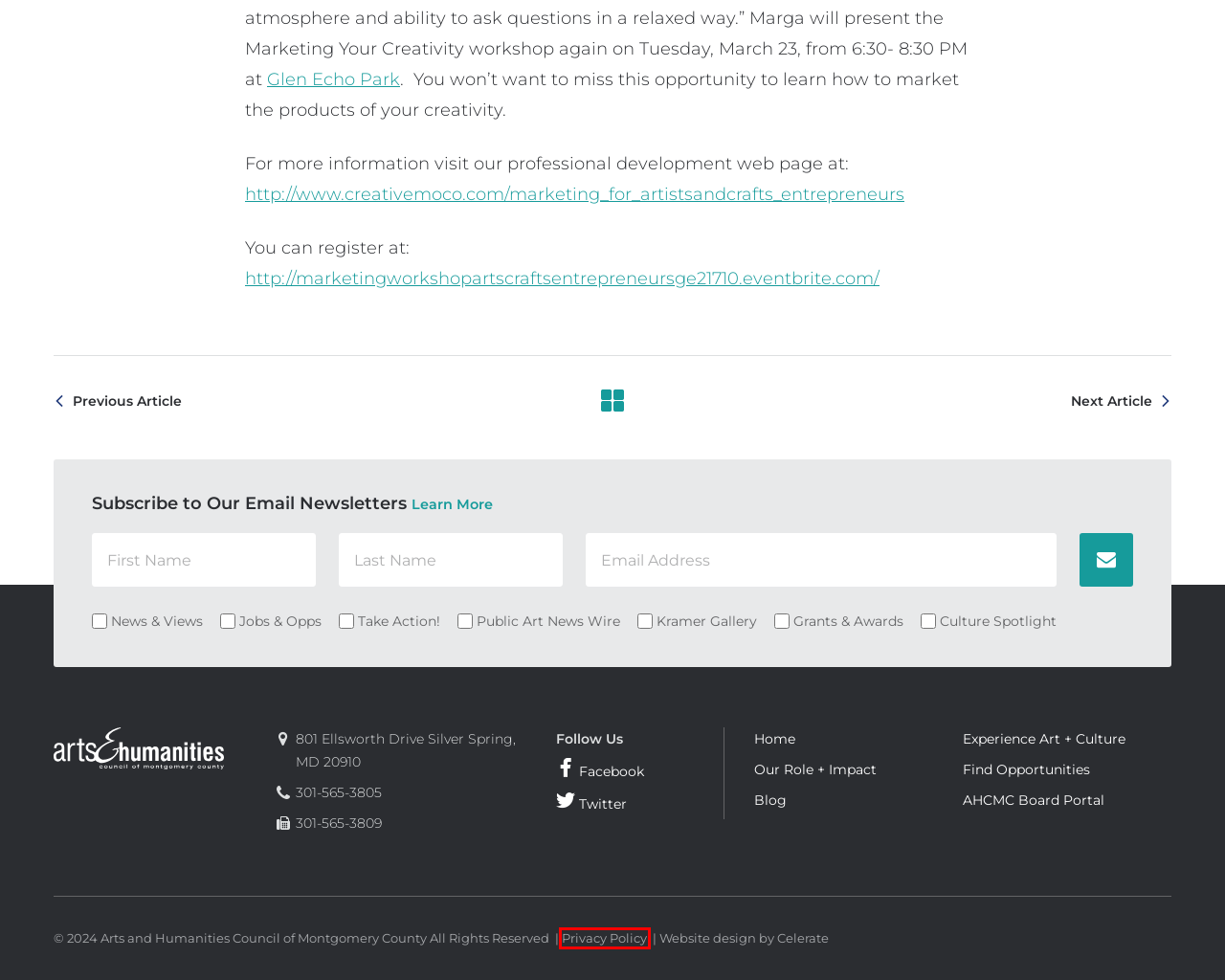Look at the screenshot of a webpage that includes a red bounding box around a UI element. Select the most appropriate webpage description that matches the page seen after clicking the highlighted element. Here are the candidates:
A. Glen Echo Park | Bethesda Maryland
B. Keep Your Lights On with Green Energy | Arts and Humanities Council of Montgomery County
C. AHCMC Board Portal | Arts and Humanities Council of Montgomery County
D. The Olympics and Music | Arts and Humanities Council of Montgomery County
E. Arts | BlackRock Center for the Arts | United States
F. Eventbrite - Discover the Best Local Events & Things to Do
G. Find Opportunities | Arts and Humanities Council of Montgomery County
H. Privacy Policy | Arts and Humanities Council of Montgomery County

H